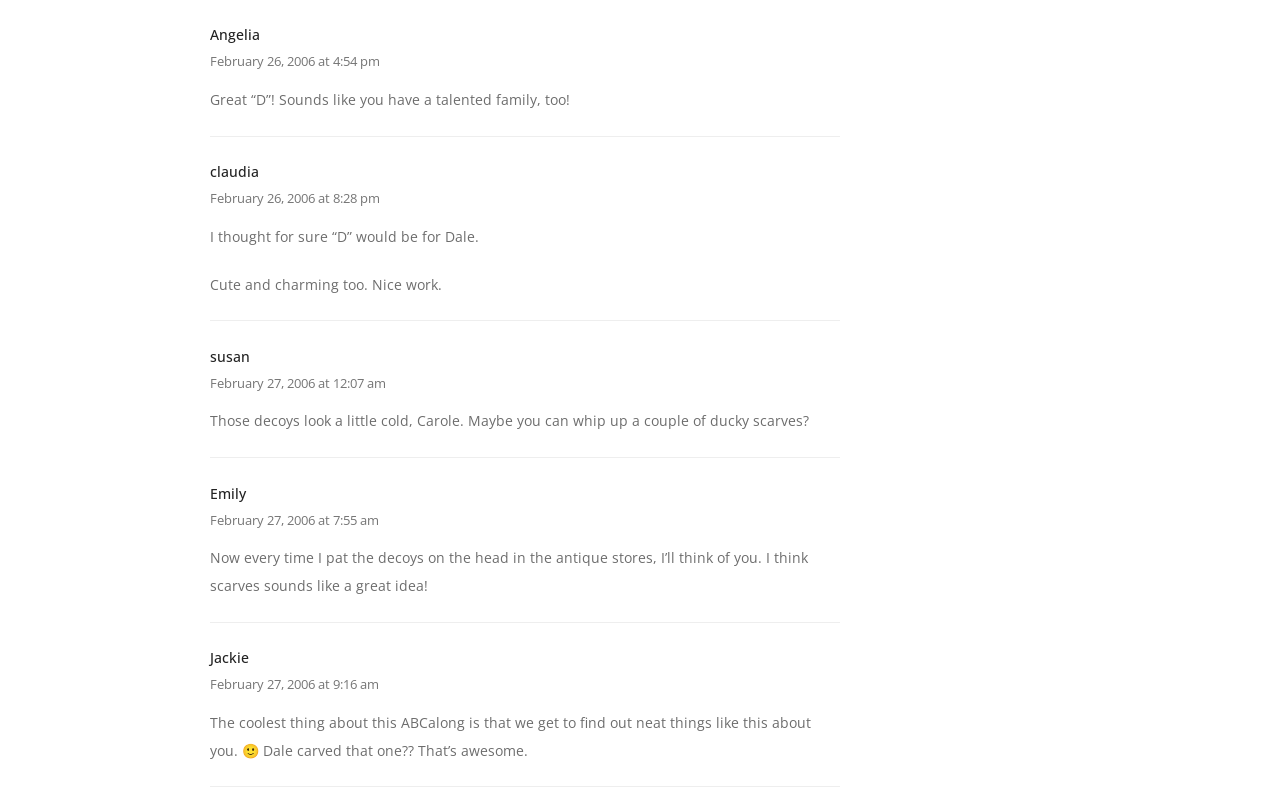Given the webpage screenshot and the description, determine the bounding box coordinates (top-left x, top-left y, bottom-right x, bottom-right y) that define the location of the UI element matching this description: susan

[0.164, 0.434, 0.195, 0.457]